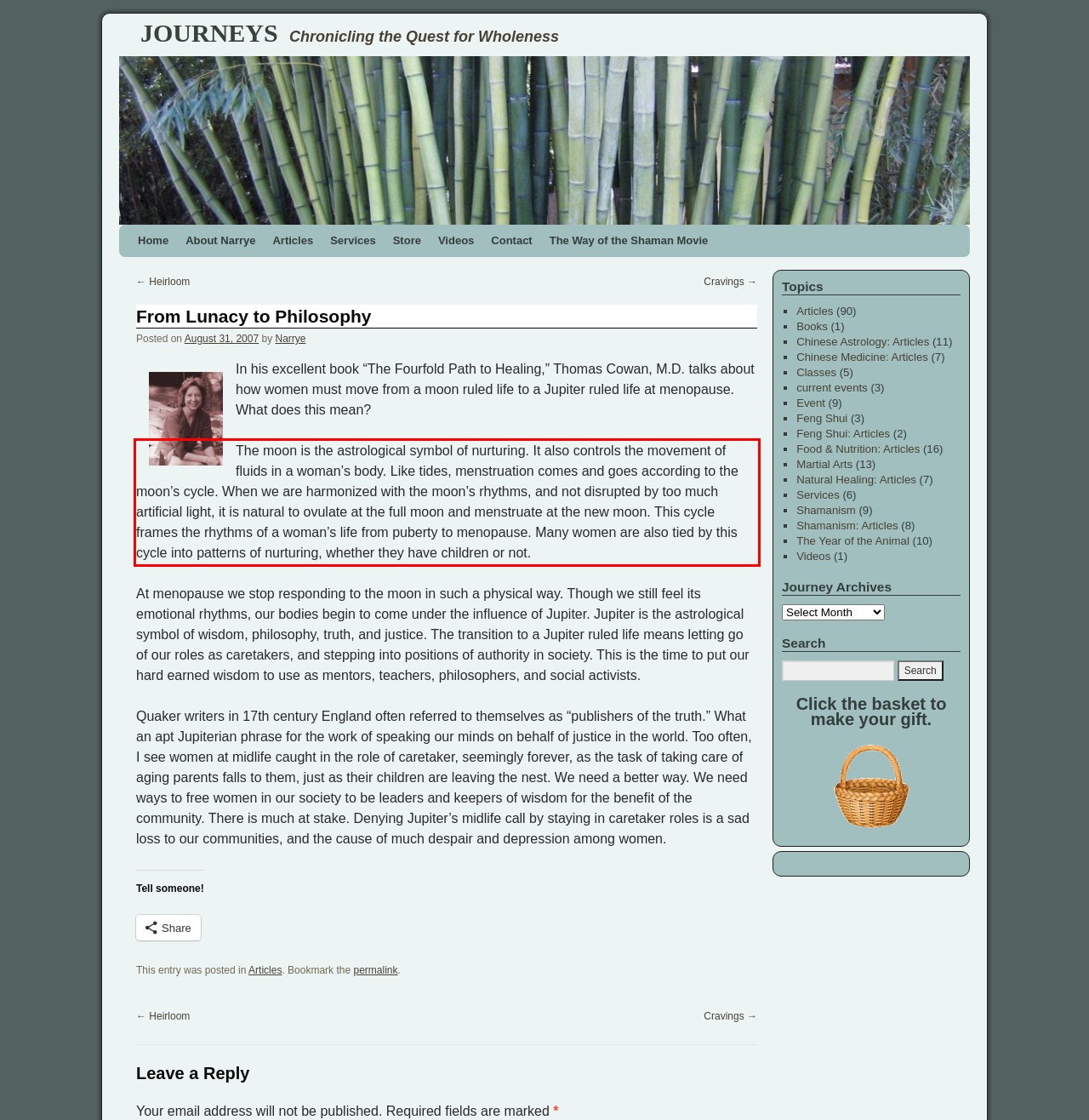Examine the webpage screenshot and use OCR to recognize and output the text within the red bounding box.

The moon is the astrological symbol of nurturing. It also controls the movement of fluids in a woman’s body. Like tides, menstruation comes and goes according to the moon’s cycle. When we are harmonized with the moon’s rhythms, and not disrupted by too much artificial light, it is natural to ovulate at the full moon and menstruate at the new moon. This cycle frames the rhythms of a woman’s life from puberty to menopause. Many women are also tied by this cycle into patterns of nurturing, whether they have children or not.